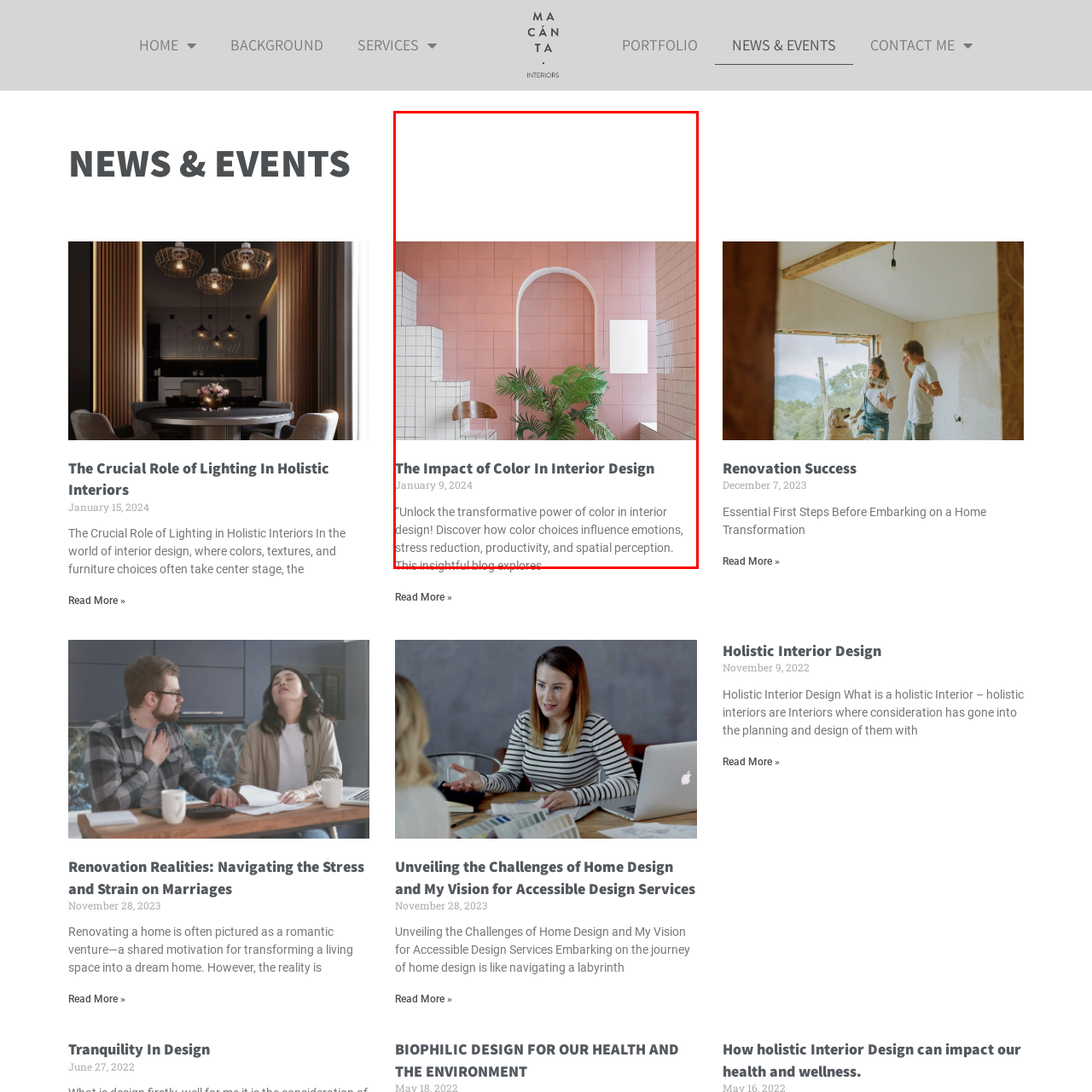Elaborate on the contents of the image marked by the red border.

This image highlights the theme of "The Impact of Color in Interior Design," featured in a blog post dated January 9, 2024. It showcases a stylish interior space where soft pink tiles create a warm and inviting atmosphere. The design incorporates an archway that adds elegance, drawing the eye and enhancing the aesthetic appeal. The caption promotes the blog's focus on how color choices significantly affect emotions, stress reduction, productivity, and spatial perception, encouraging readers to explore the transformative power of color in their own design choices.